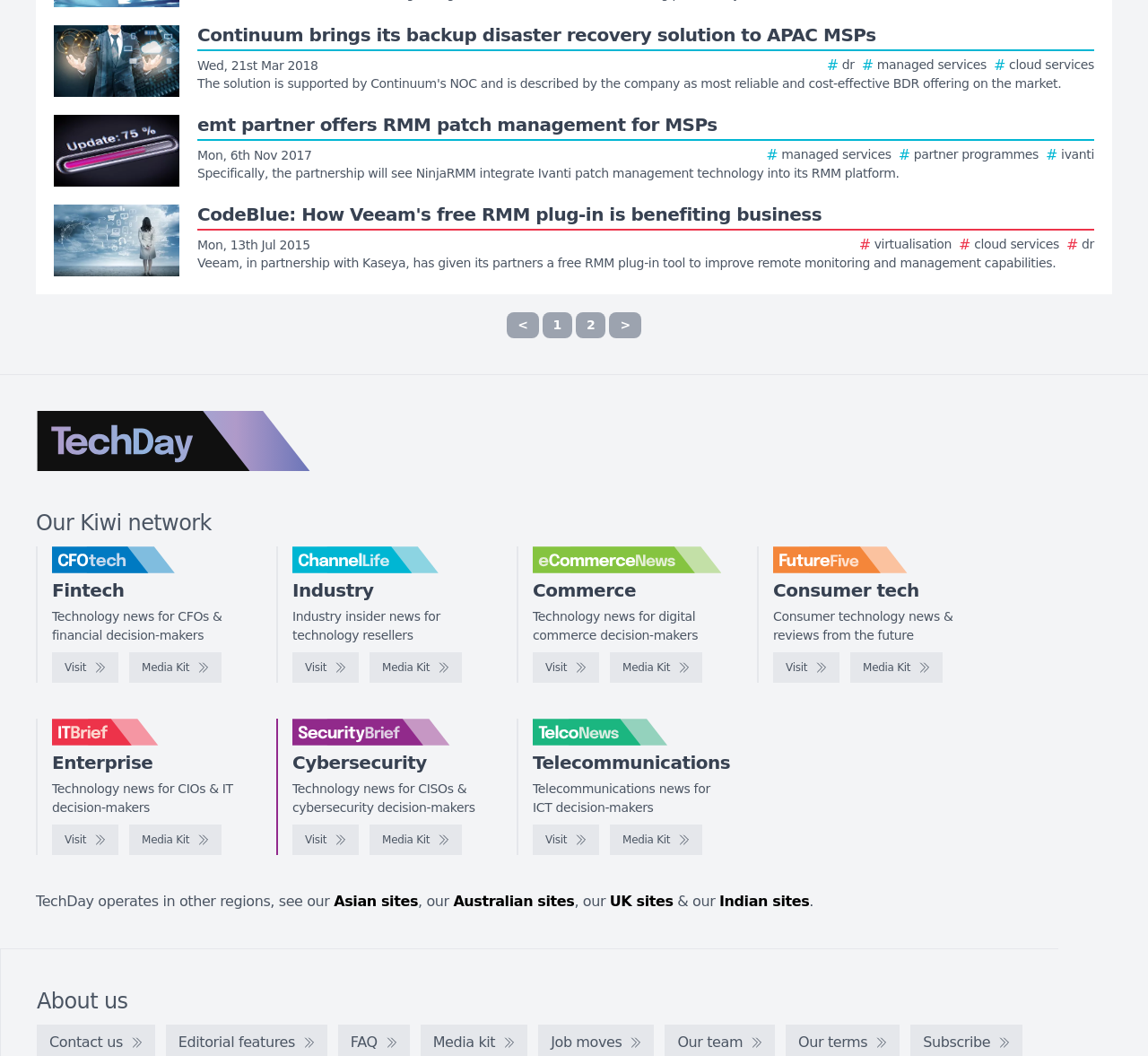Specify the bounding box coordinates (top-left x, top-left y, bottom-right x, bottom-right y) of the UI element in the screenshot that matches this description: parent_node: Enterprise

[0.045, 0.681, 0.209, 0.706]